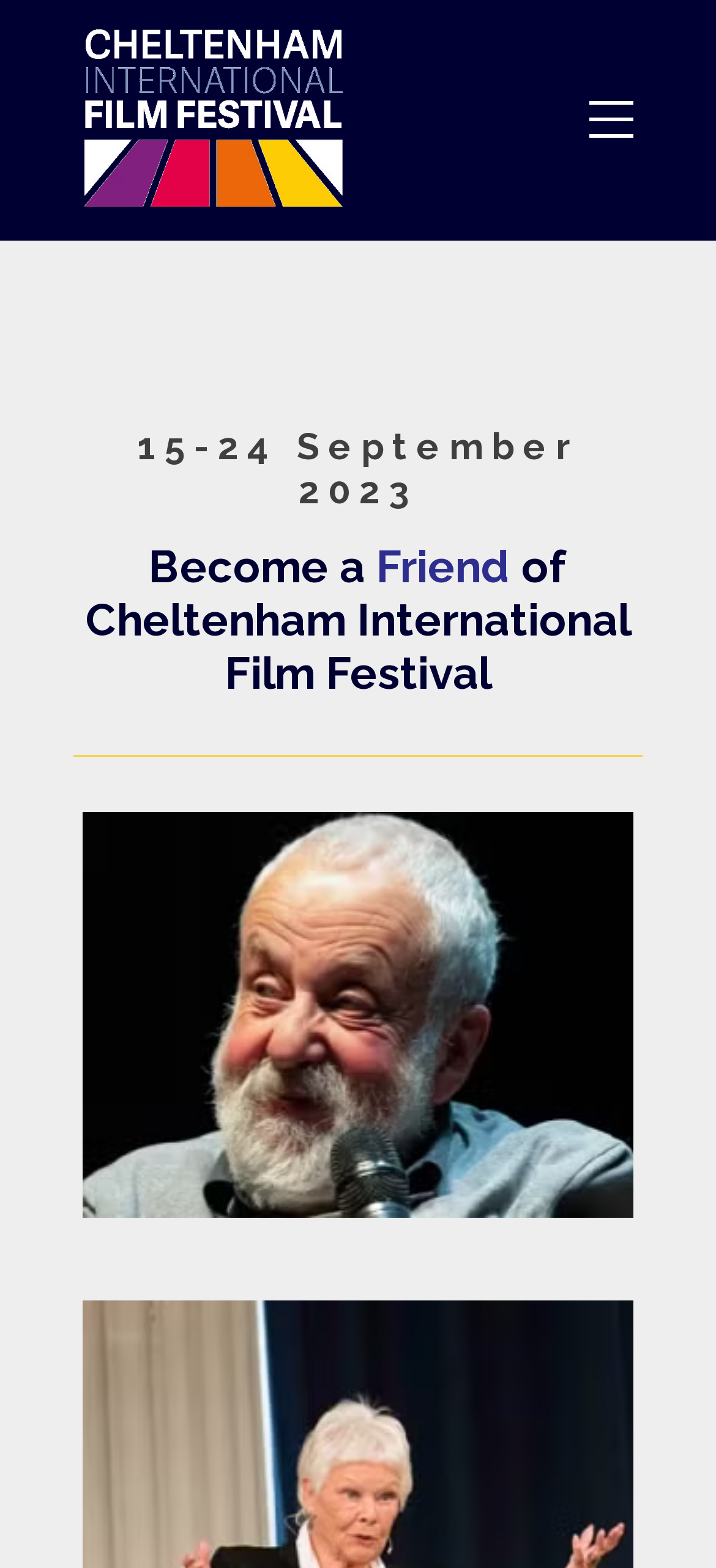Please answer the following question using a single word or phrase: What is the date range of the event?

15-24 September 2023